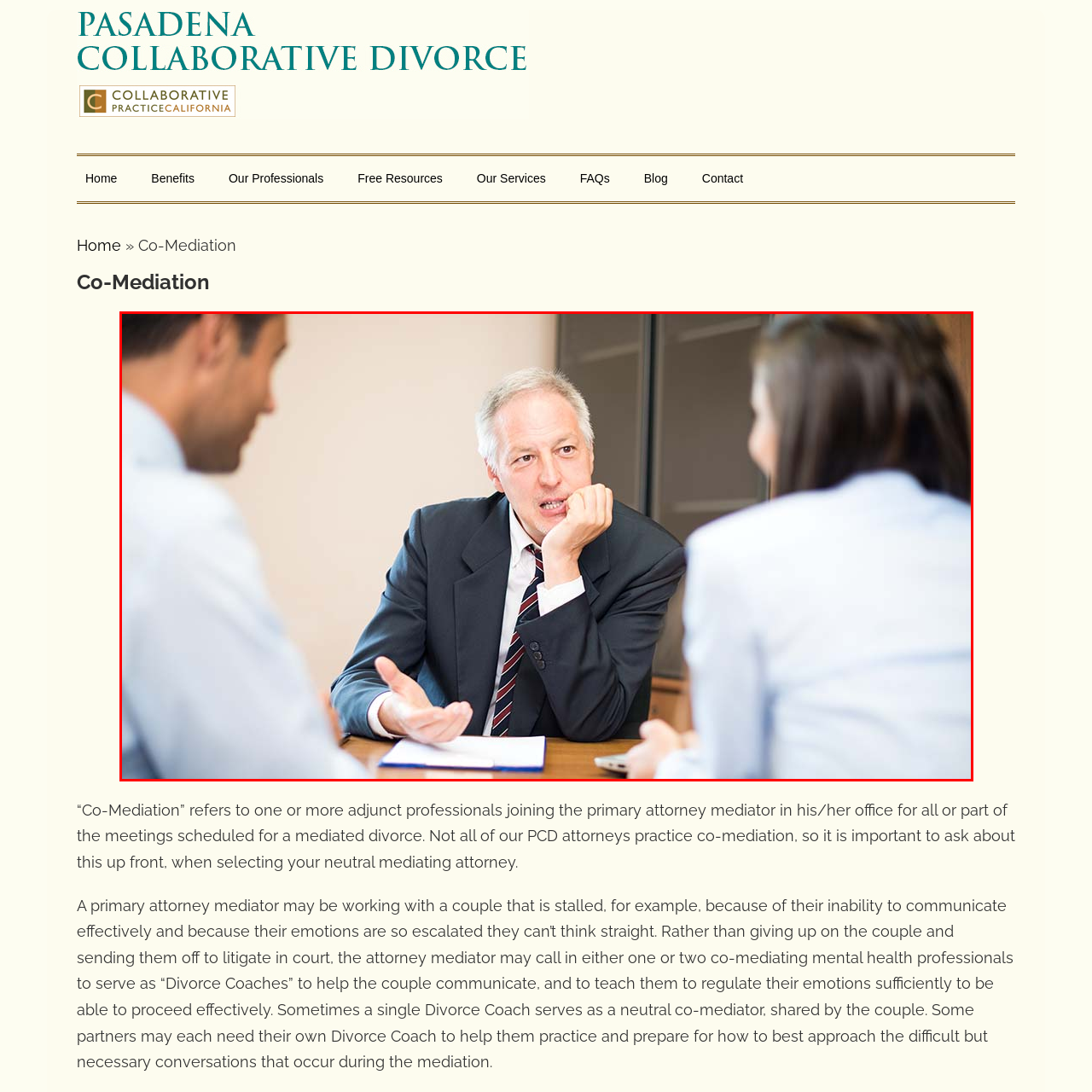Focus on the section within the red boundary and provide a detailed description.

In a professional setting, a male mediator, dressed in a suit, engages in a thoughtful discussion with a couple seated across from him at a table. The mediator rests his chin on one hand, conveying a sense of attentiveness and empathy as he listens to their concerns. The couple, partially visible, appears engaged in the conversation, indicating a focus on resolving issues. A notepad or document is placed on the table, suggesting a structured approach to the mediation process. This image exemplifies co-mediation, highlighting the supportive dynamics essential in guiding individuals through challenging conversations during divorce discussions.